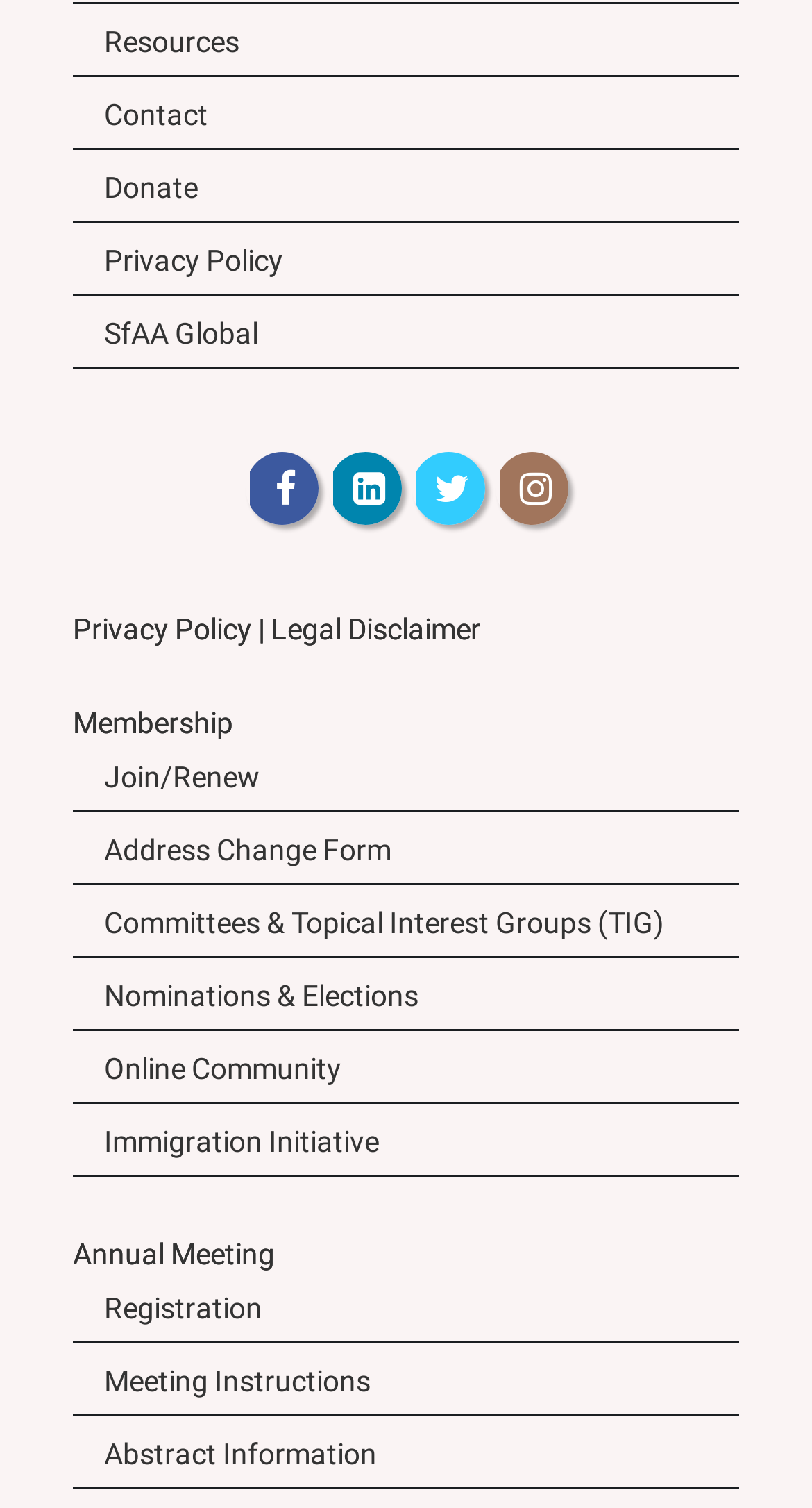How many social media links are there?
Please give a detailed answer to the question using the information shown in the image.

I counted the links with social media platform names, such as Facebook, LinkedIn, Twitter, and Instagram, and found that there are 4 social media links on the webpage.